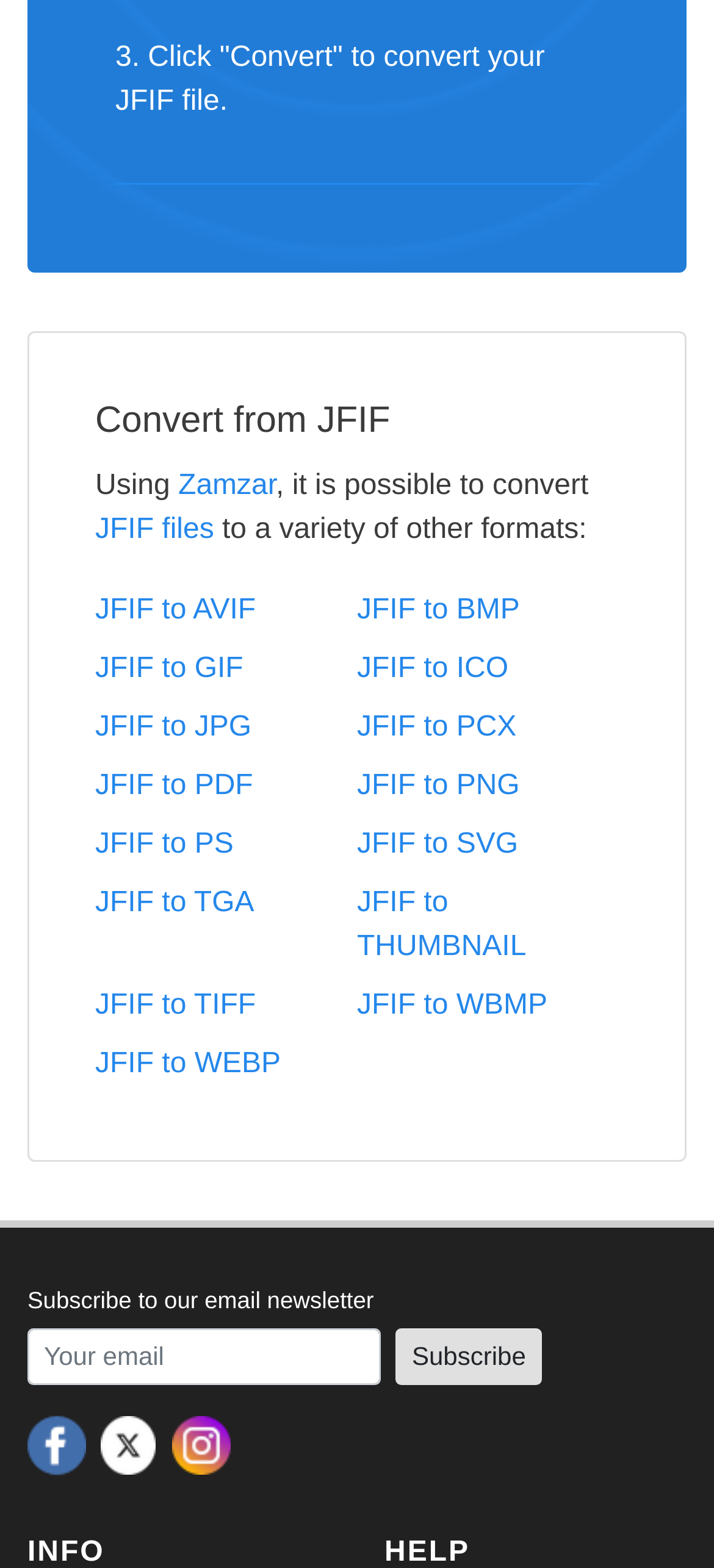Pinpoint the bounding box coordinates of the element you need to click to execute the following instruction: "Visit the FAQ page". The bounding box should be represented by four float numbers between 0 and 1, in the format [left, top, right, bottom].

[0.538, 0.523, 0.621, 0.543]